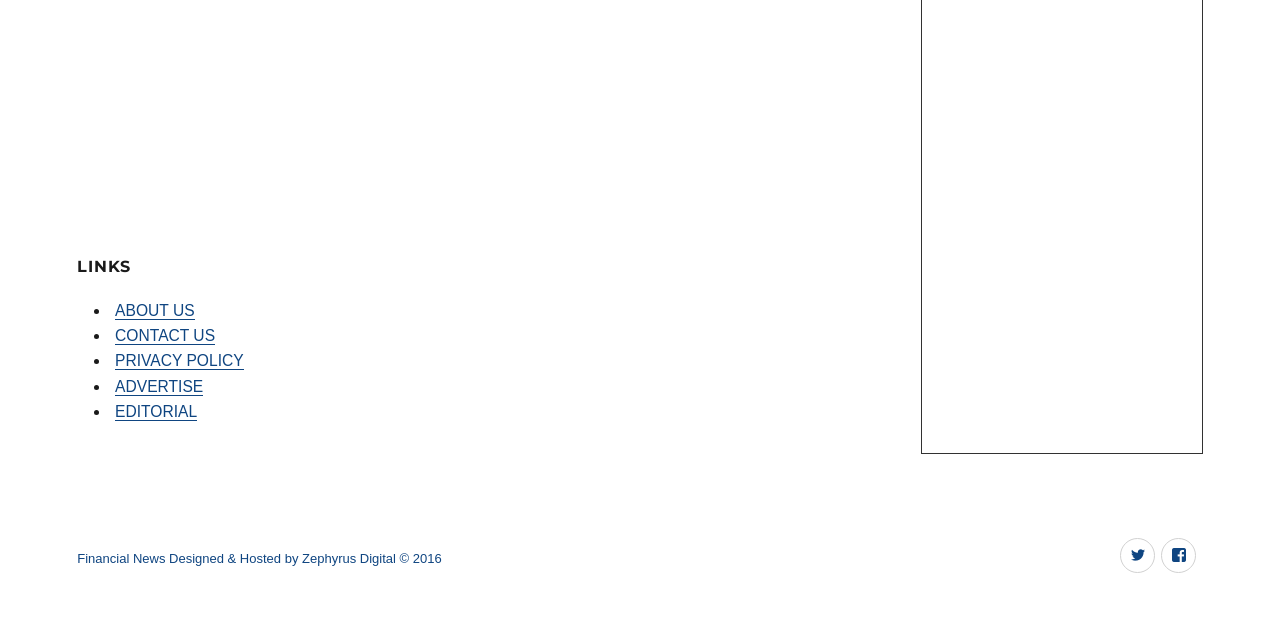Respond with a single word or phrase:
What type of news is featured on the website?

Financial News